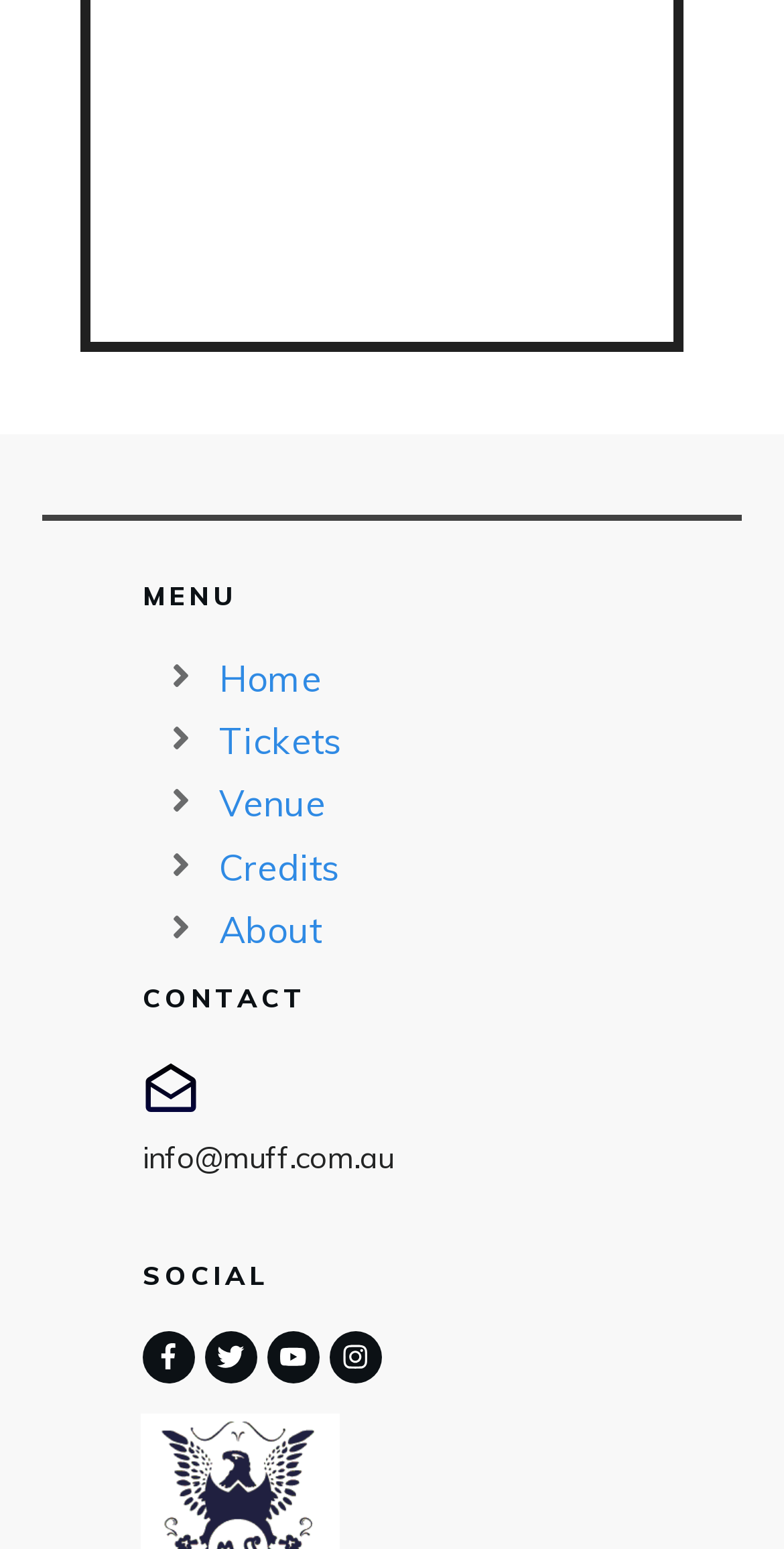From the details in the image, provide a thorough response to the question: What is the last menu item?

I looked at the links under the 'MENU' static text and found that the last one is 'About'.